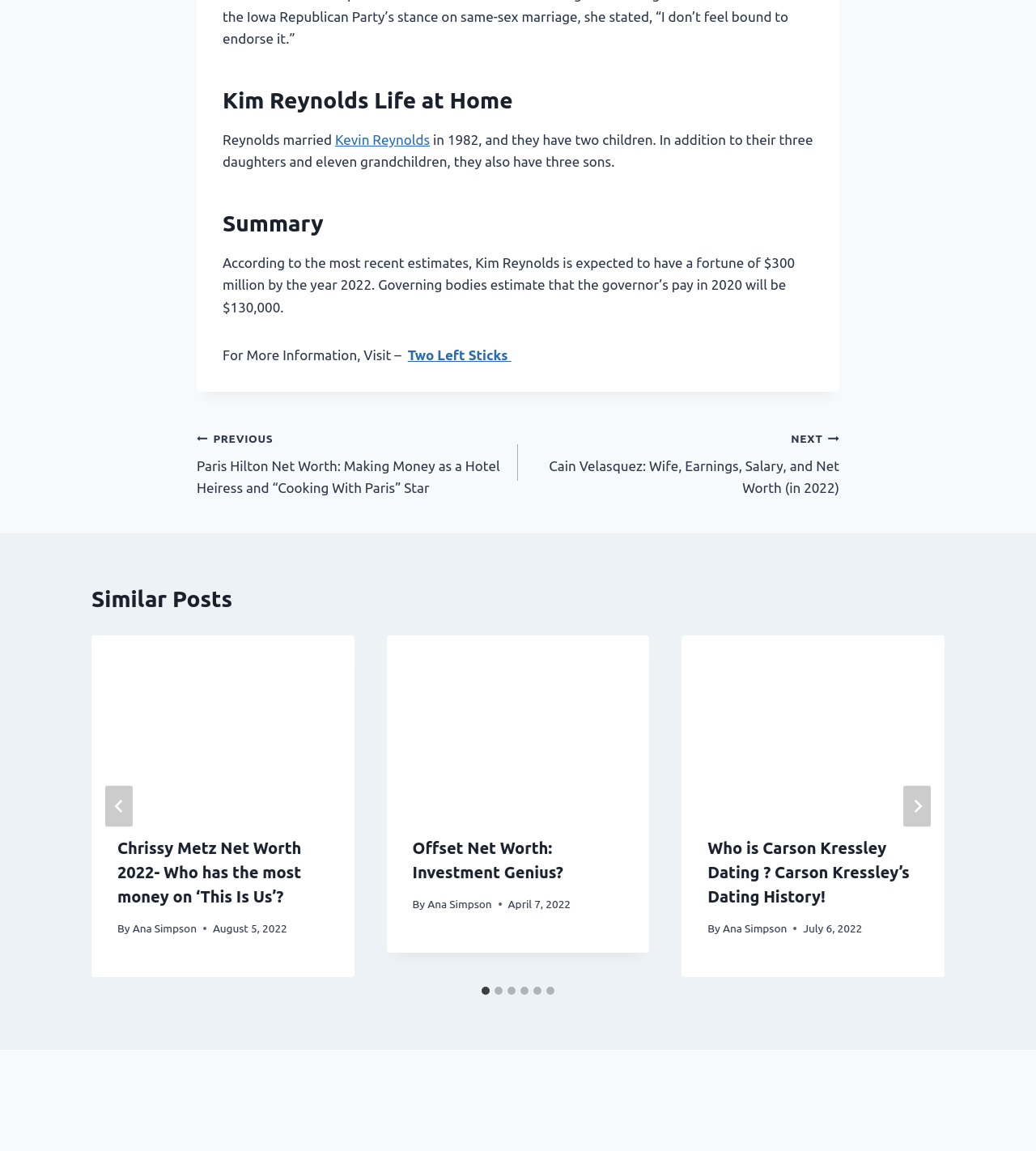Please specify the bounding box coordinates of the clickable section necessary to execute the following command: "Click on the 'Two Left Sticks' link".

[0.393, 0.302, 0.493, 0.315]